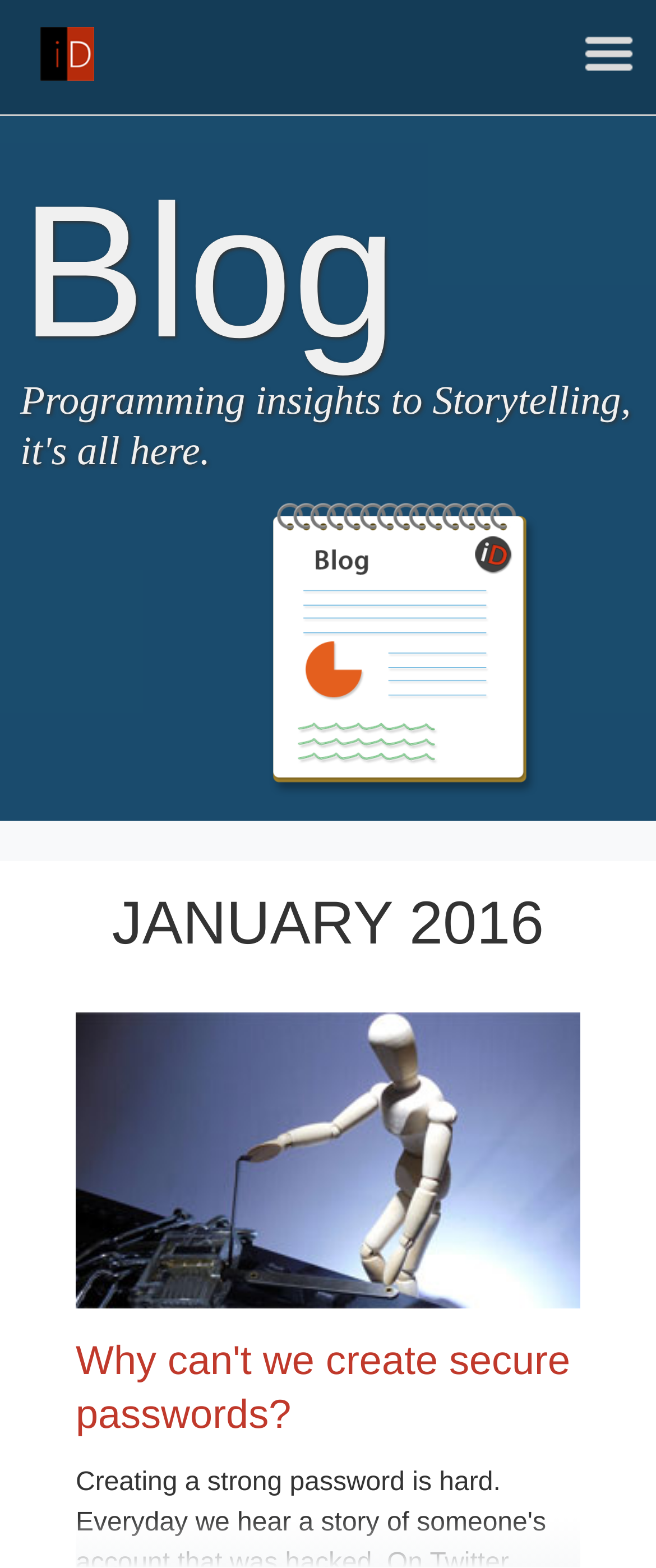Please find the bounding box for the UI component described as follows: "alt="Ibrahim Diallo" title="Ibrahim Diallo"".

[0.062, 0.038, 0.144, 0.055]